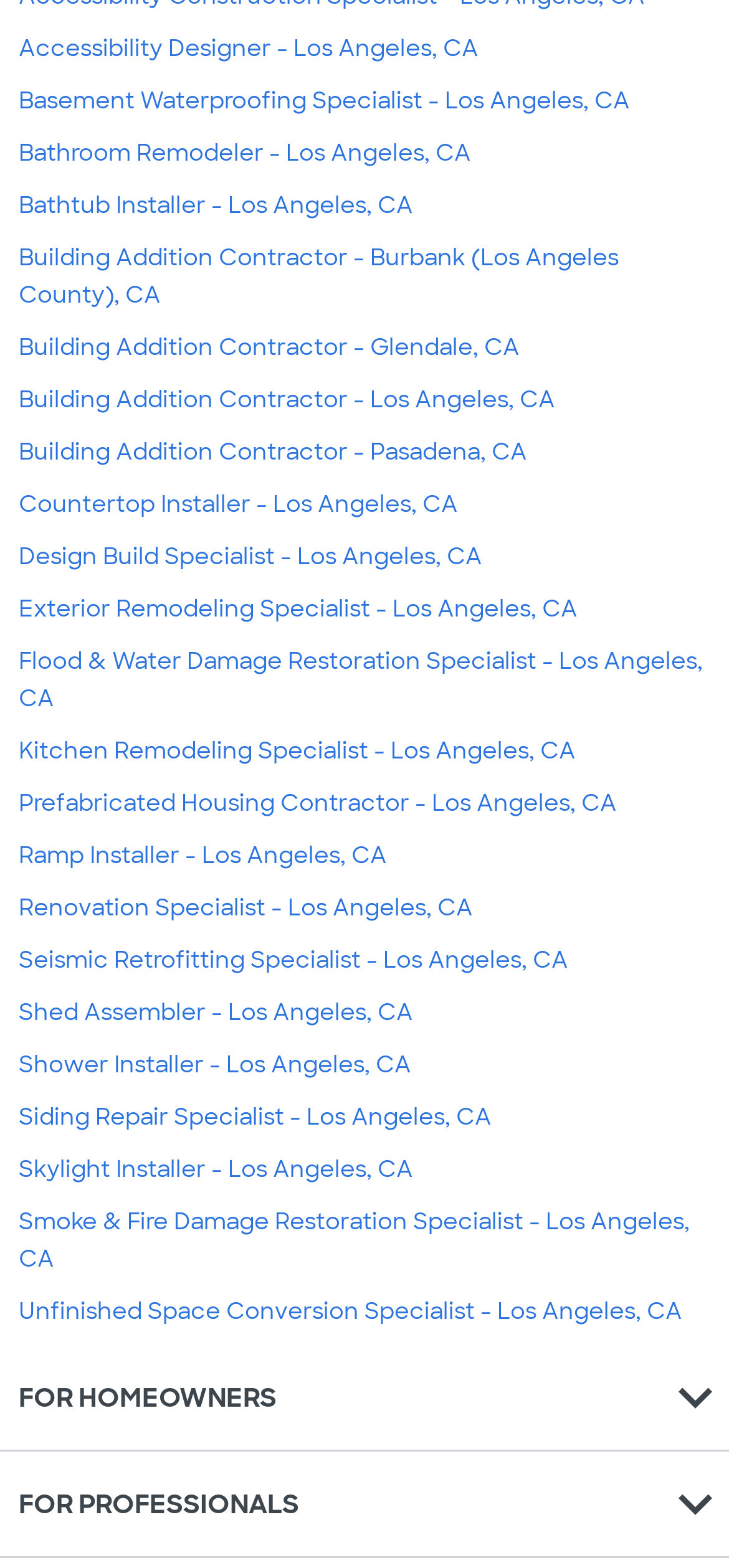What is the category of 'FOR HOMEOWNERS'?
Using the screenshot, give a one-word or short phrase answer.

Homeowners